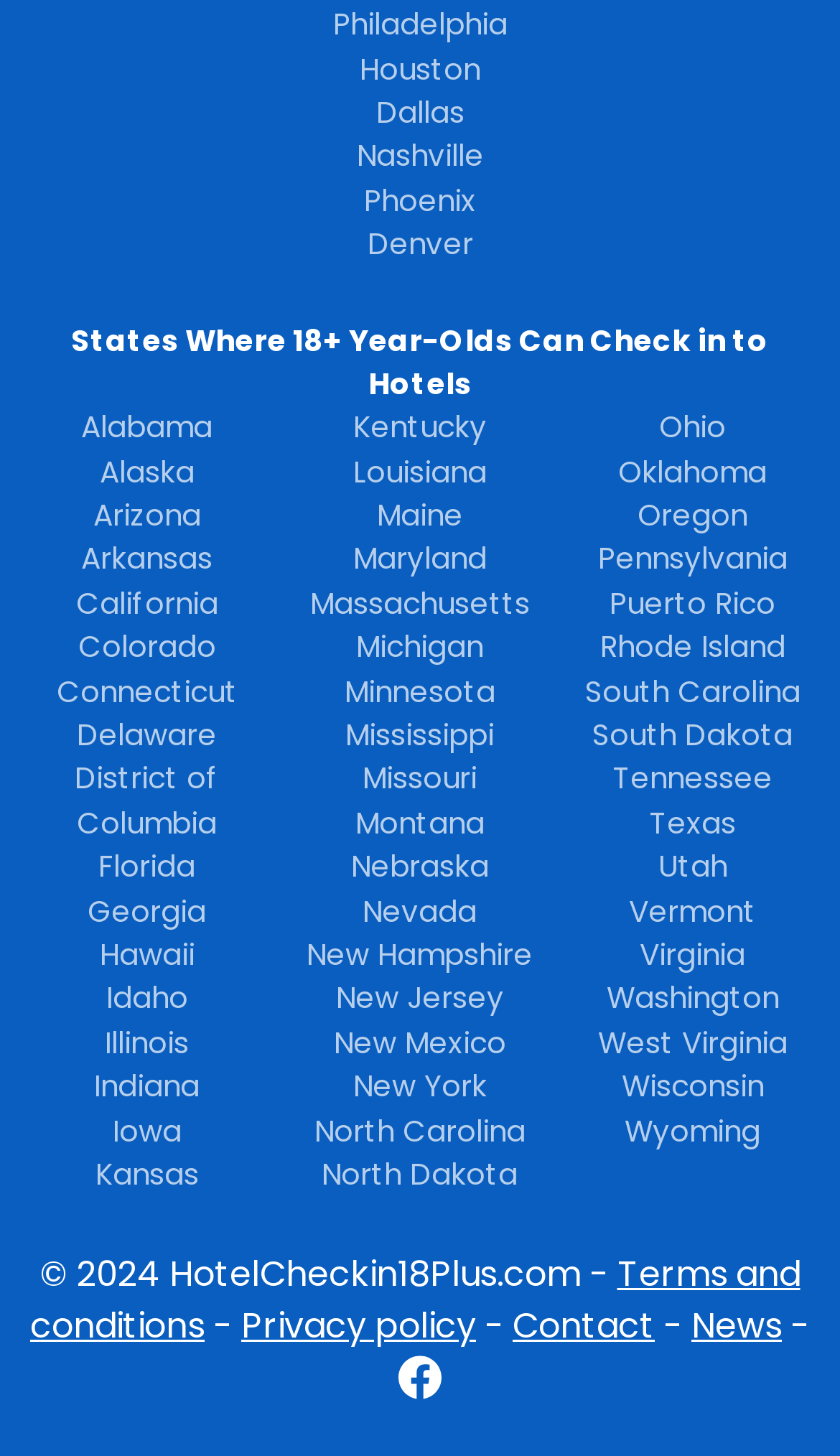Please provide a one-word or short phrase answer to the question:
What is the copyright year mentioned on the webpage?

2024